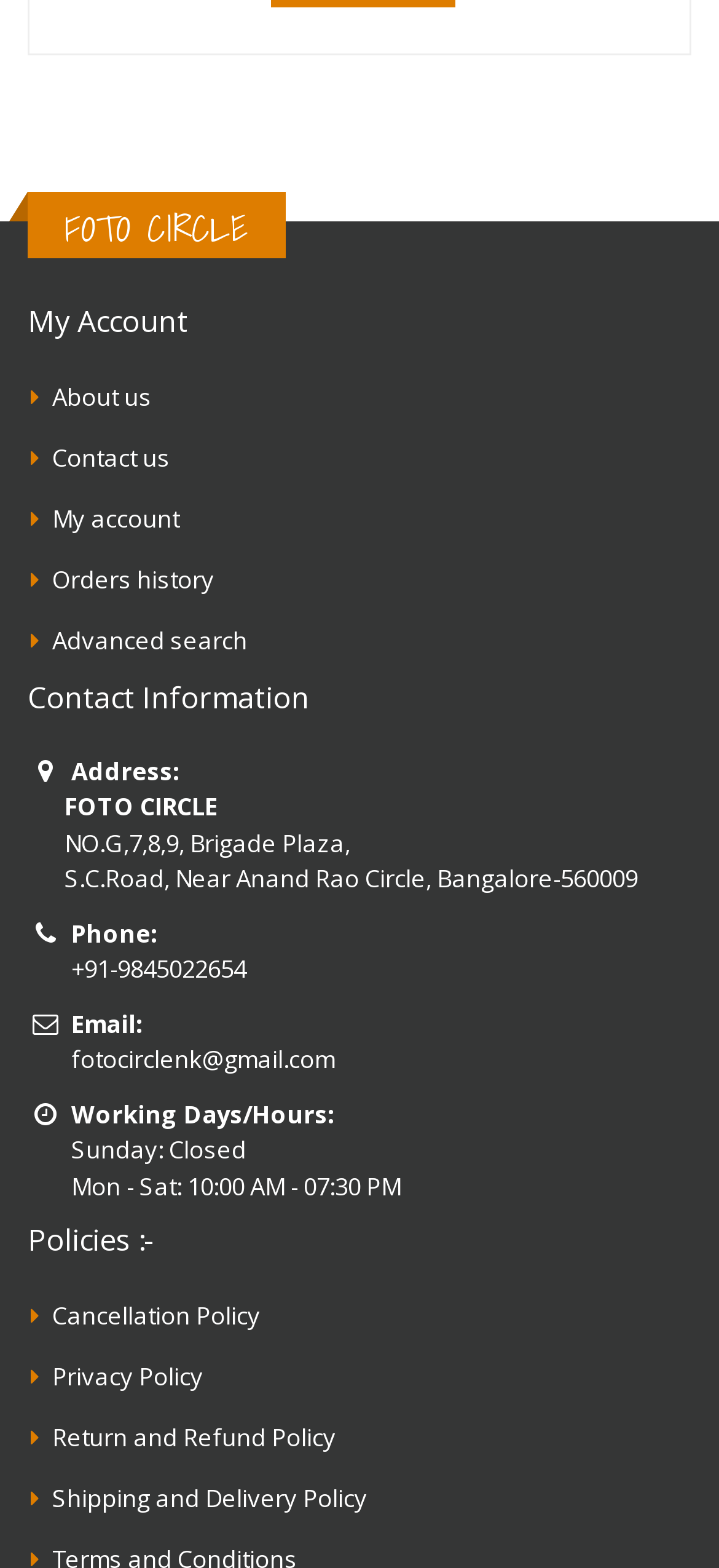What are the working hours of the company?
Kindly offer a detailed explanation using the data available in the image.

The working hours are mentioned in the contact information section as 'Mon - Sat: 10:00 AM - 07:30 PM' and 'Sunday: Closed'.